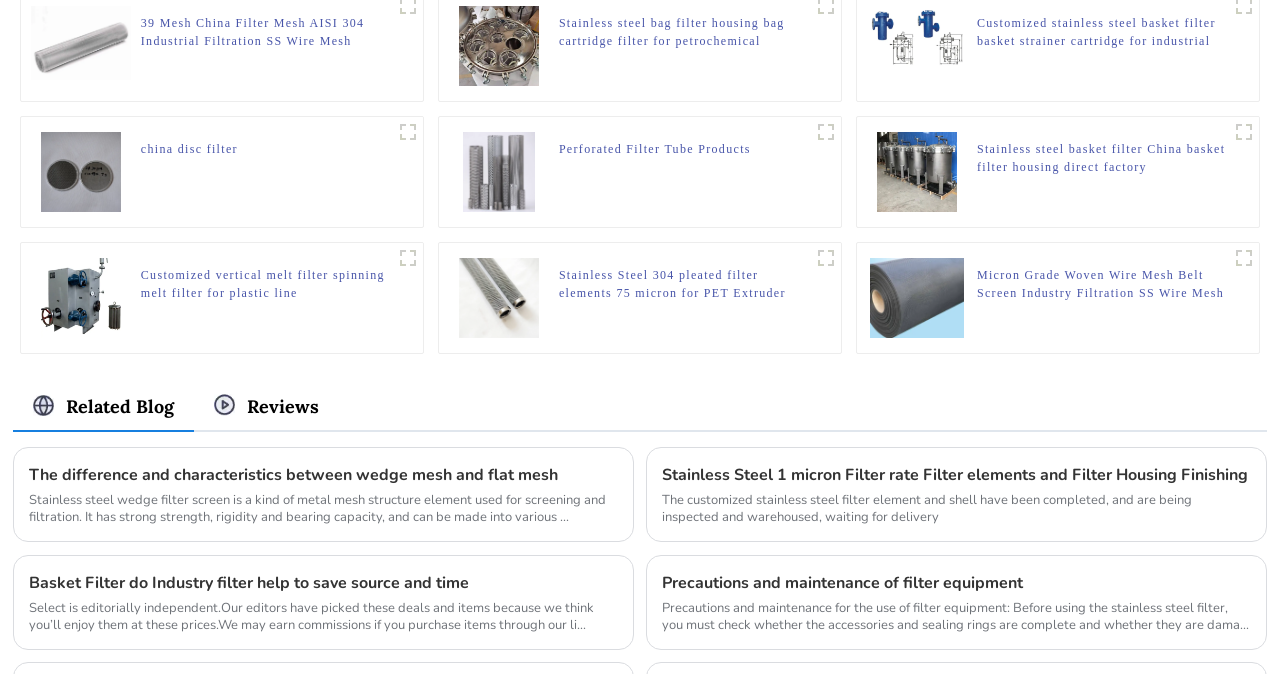What is the material of the filter elements mentioned on this webpage?
Refer to the image and provide a one-word or short phrase answer.

Stainless steel